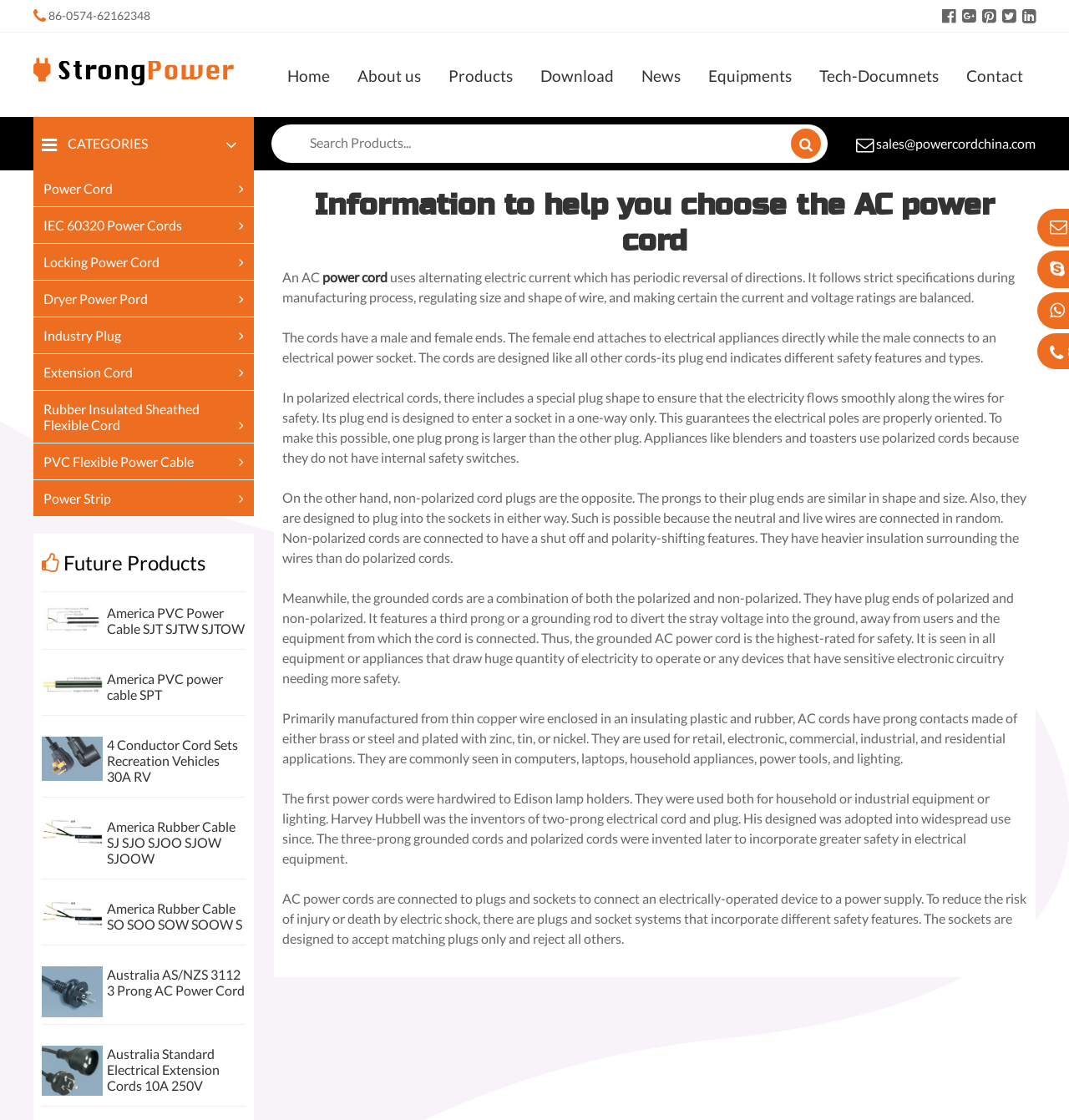What is the company name on the top left?
Refer to the image and provide a one-word or short phrase answer.

Ningbo Yunhuan Electronics Group